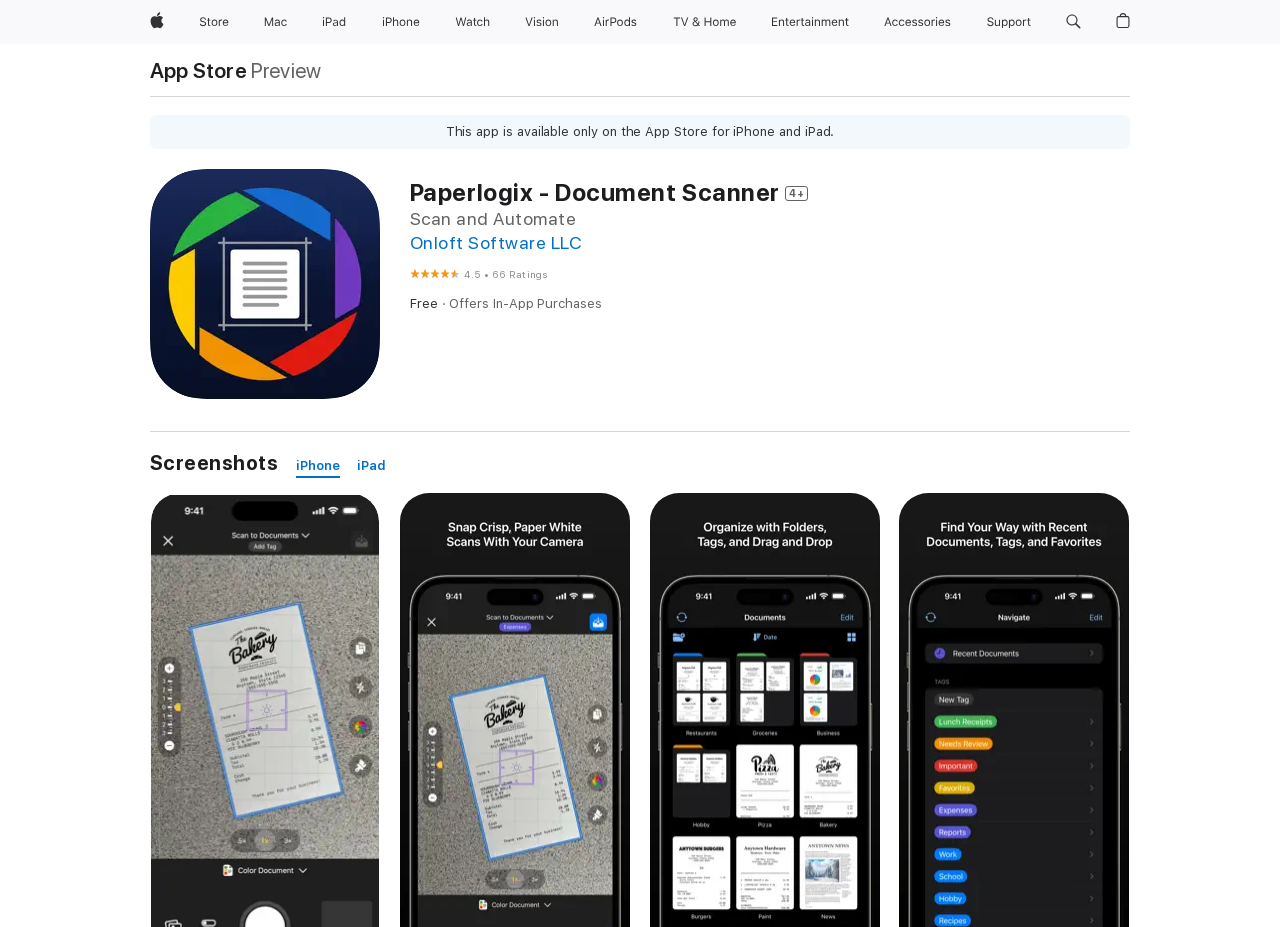Can you identify the bounding box coordinates of the clickable region needed to carry out this instruction: 'Click Apple'? The coordinates should be four float numbers within the range of 0 to 1, stated as [left, top, right, bottom].

[0.111, 0.0, 0.134, 0.047]